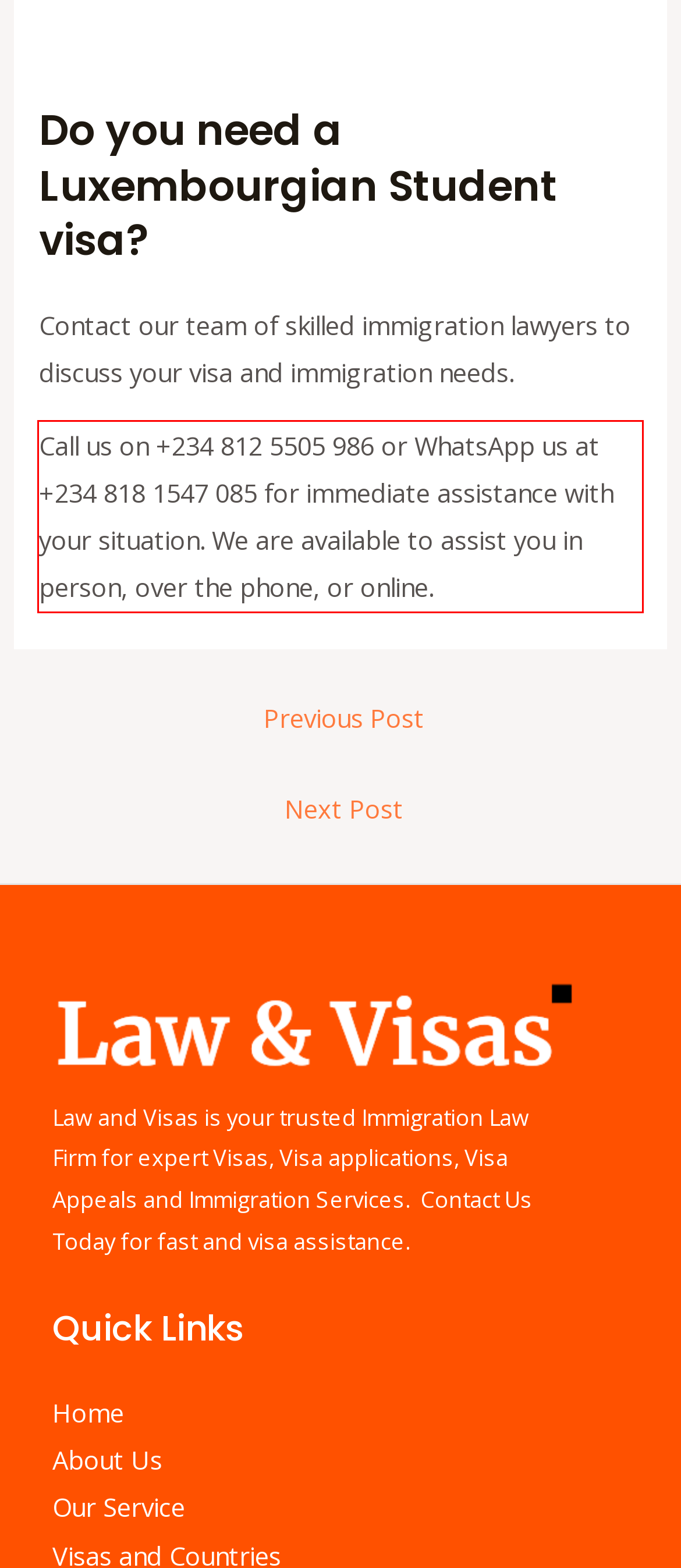Analyze the screenshot of the webpage and extract the text from the UI element that is inside the red bounding box.

Call us on +234 812 5505 986 or WhatsApp us at +234 818 1547 085 for immediate assistance with your situation. We are available to assist you in person, over the phone, or online.